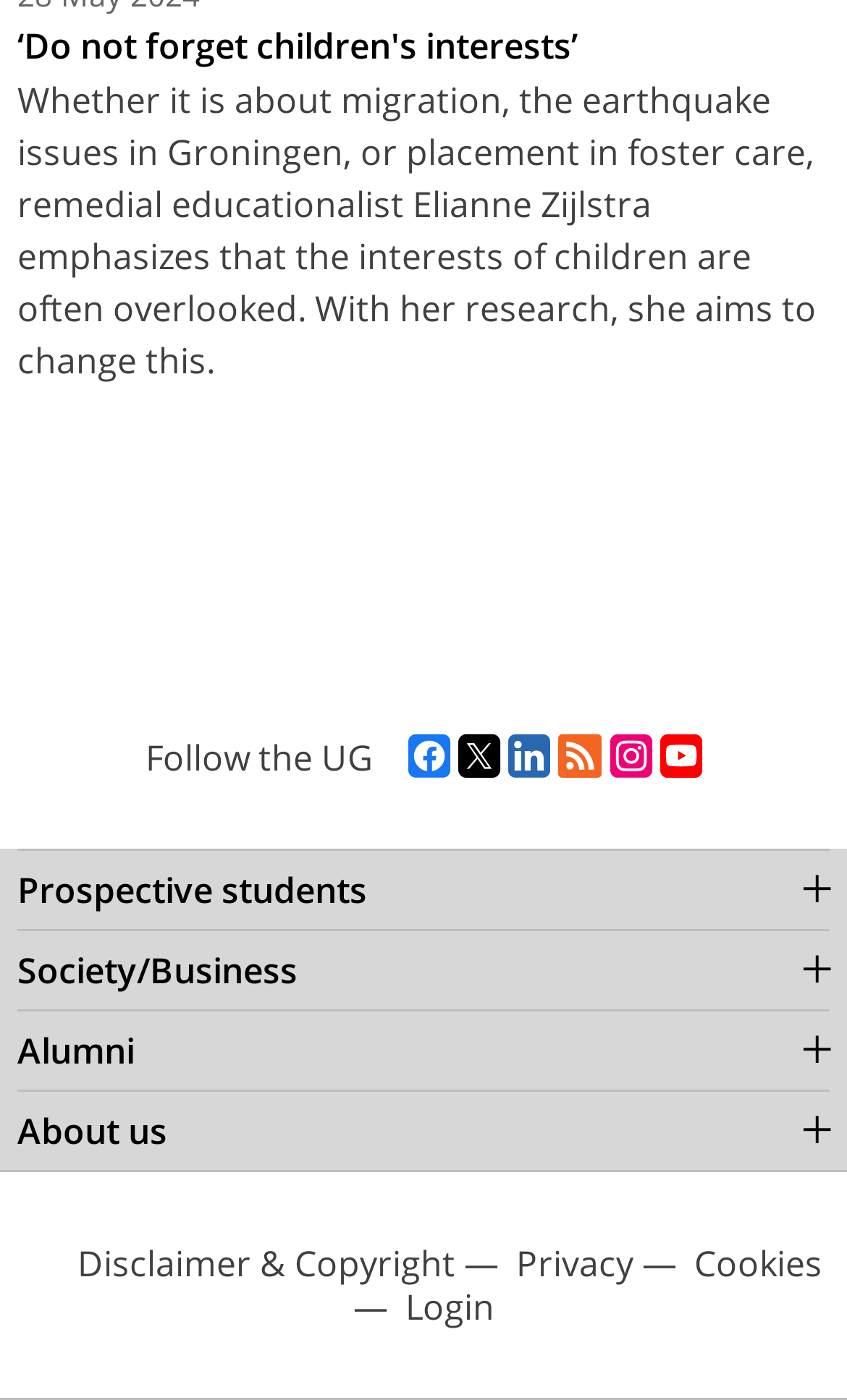Identify the bounding box for the described UI element: "‘Do not forget children's interests’".

[0.021, 0.015, 0.682, 0.049]